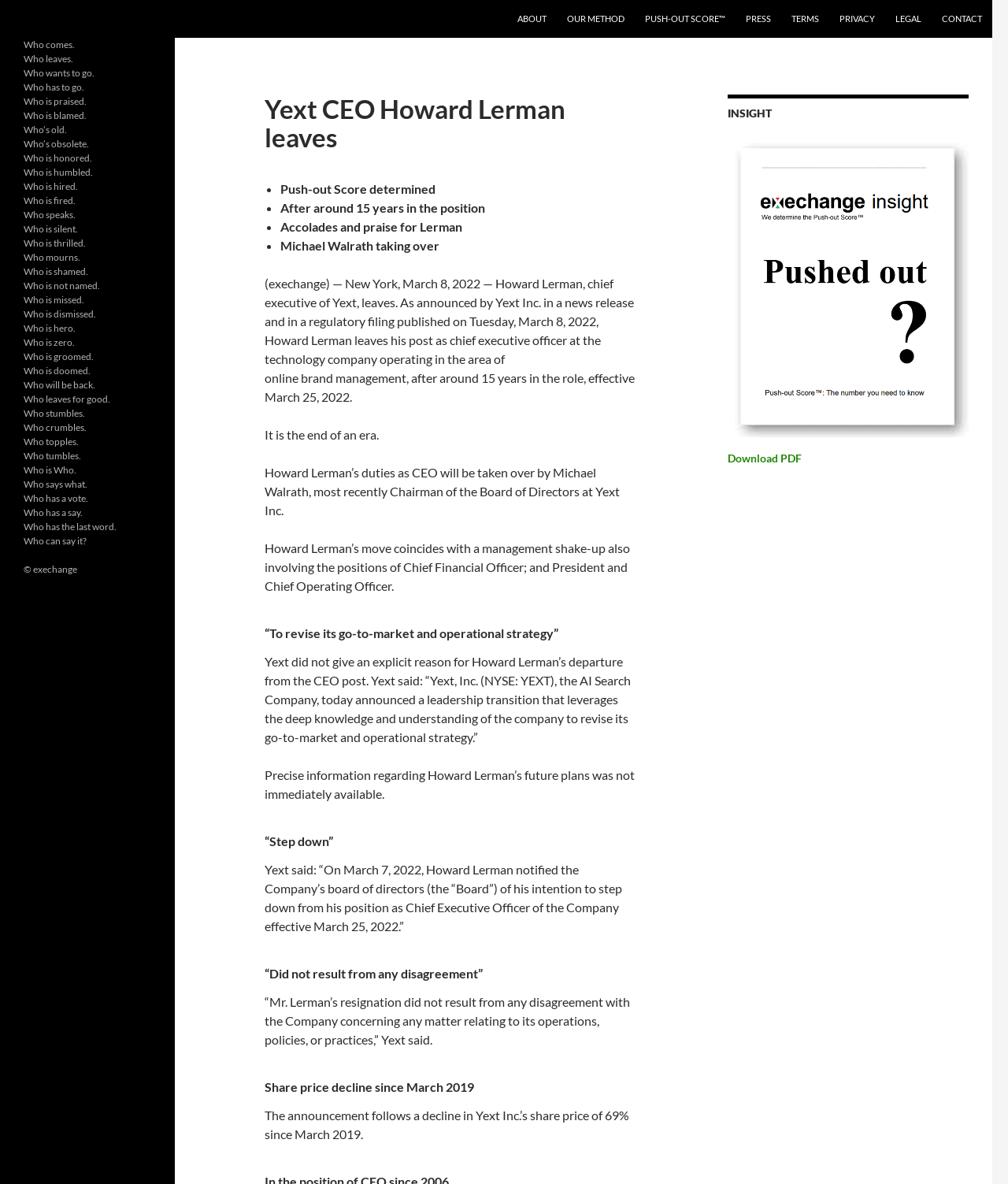Mark the bounding box of the element that matches the following description: "Download PDF".

[0.722, 0.381, 0.795, 0.393]